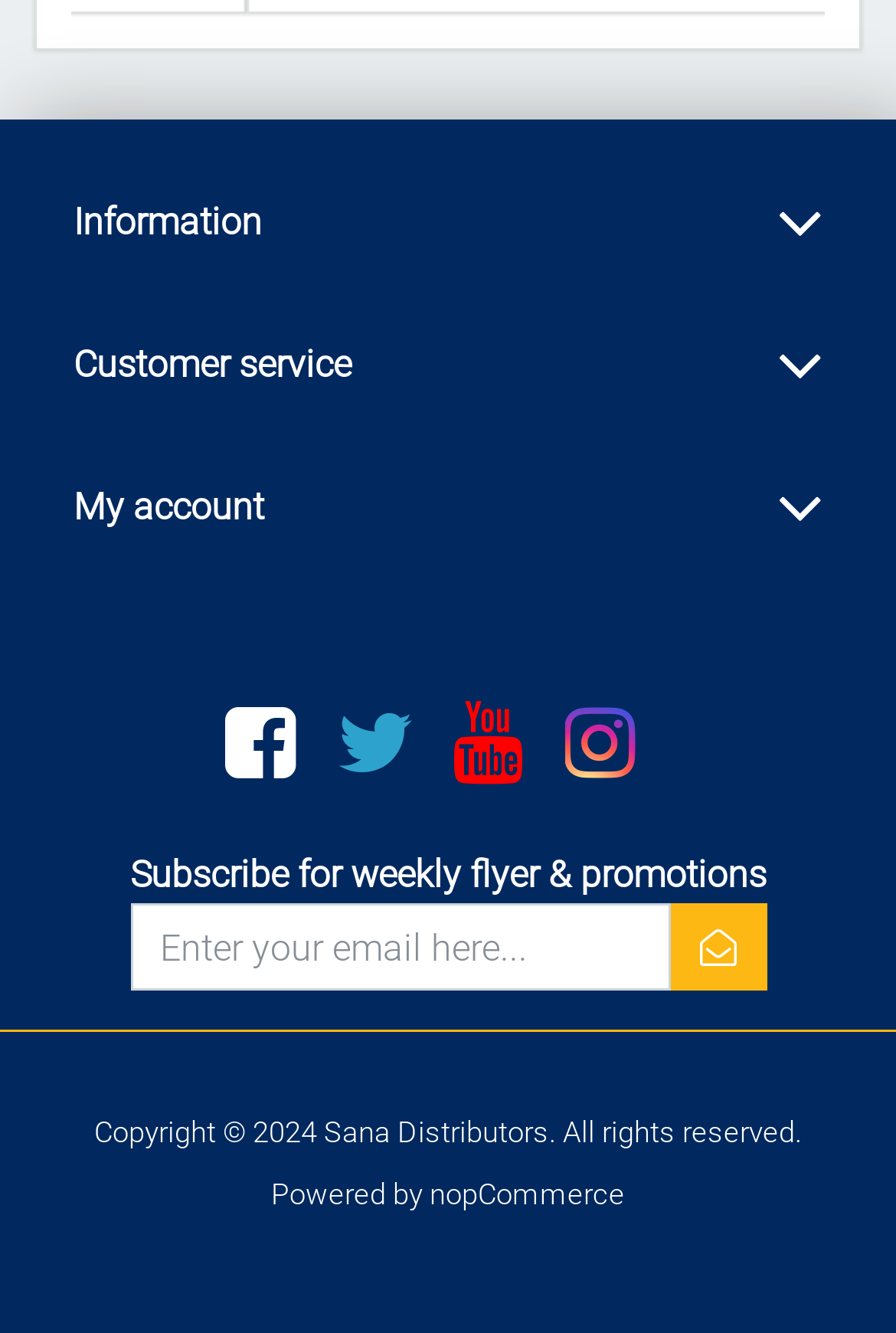Who is the copyright holder of the website?
Based on the image, answer the question with as much detail as possible.

I found the copyright information at the bottom of the webpage, which states 'Copyright © 2024 Sana Distributors. All rights reserved.', indicating that Sana Distributors is the copyright holder of the website.